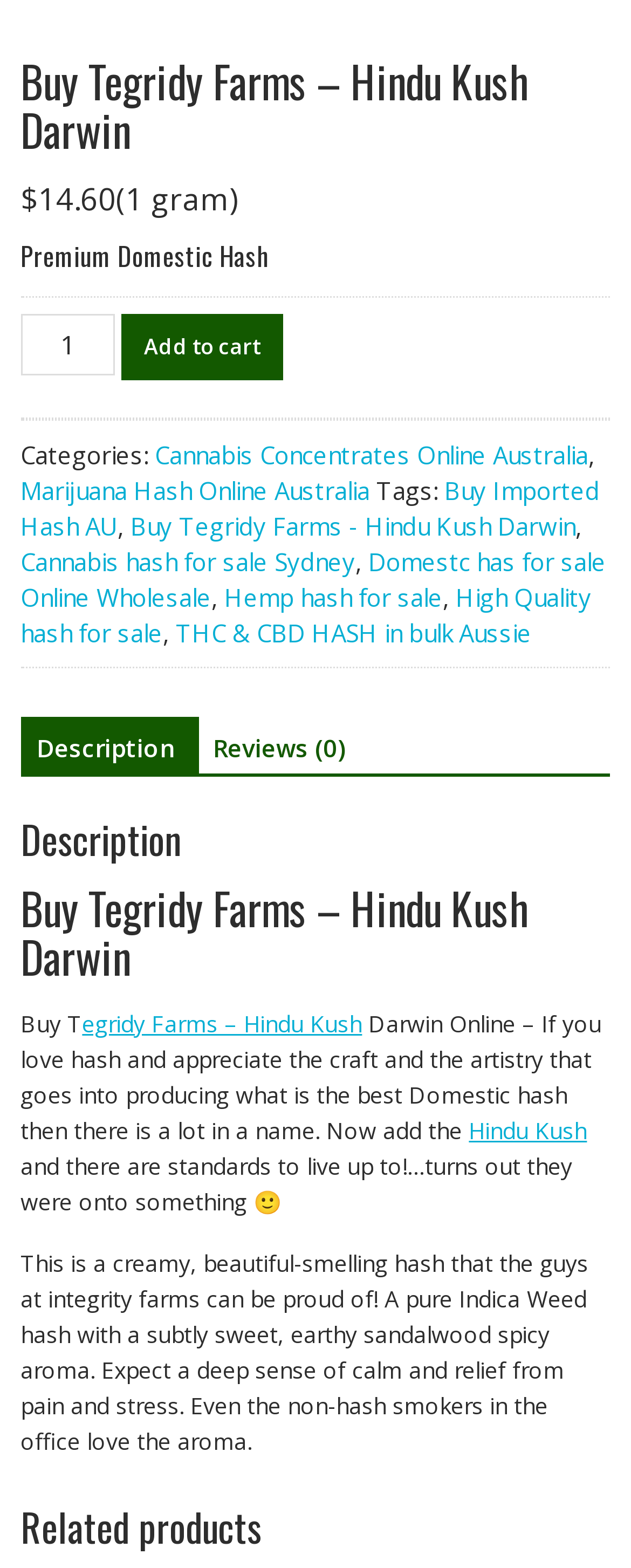Bounding box coordinates are specified in the format (top-left x, top-left y, bottom-right x, bottom-right y). All values are floating point numbers bounded between 0 and 1. Please provide the bounding box coordinate of the region this sentence describes: Add to cart

[0.192, 0.2, 0.448, 0.243]